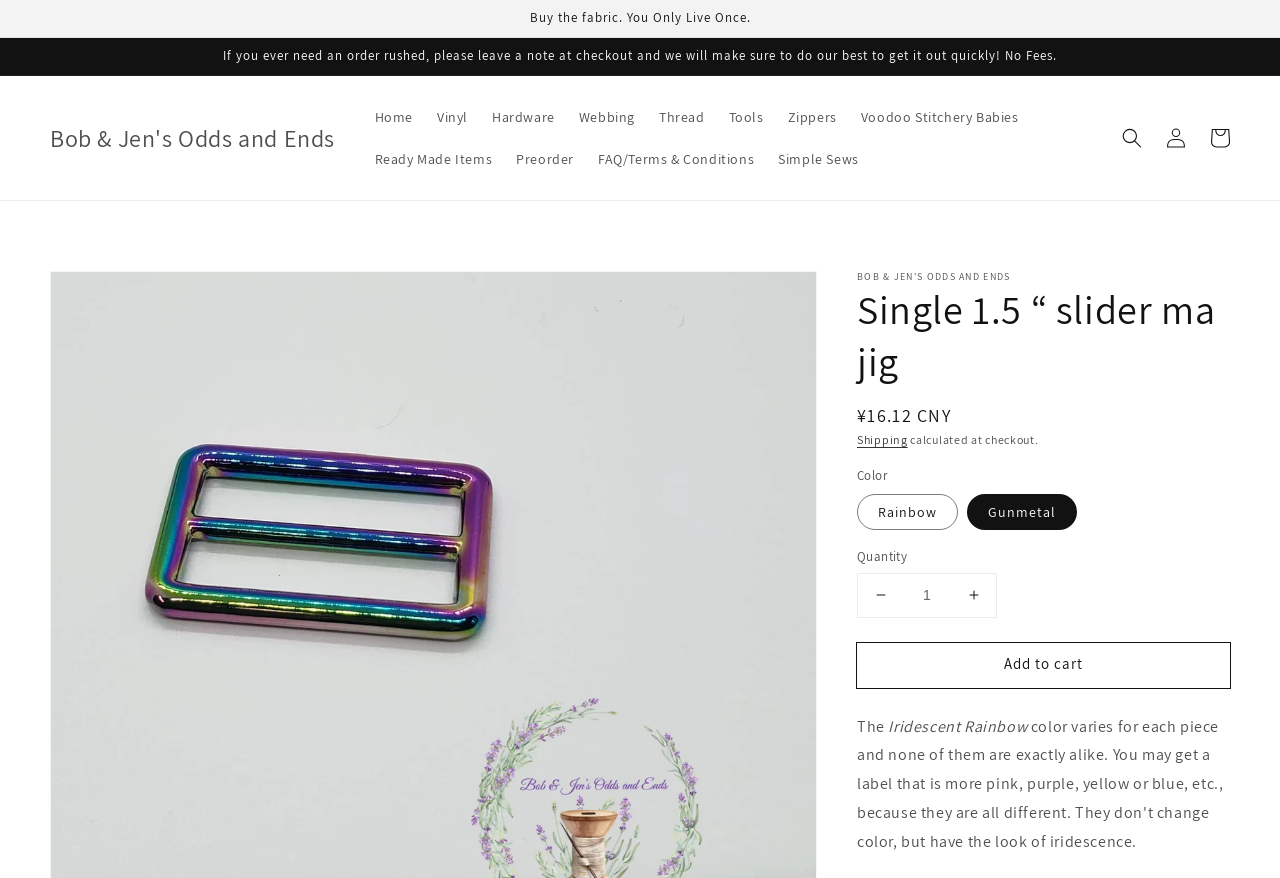Please mark the bounding box coordinates of the area that should be clicked to carry out the instruction: "Log in to your account".

[0.902, 0.132, 0.936, 0.182]